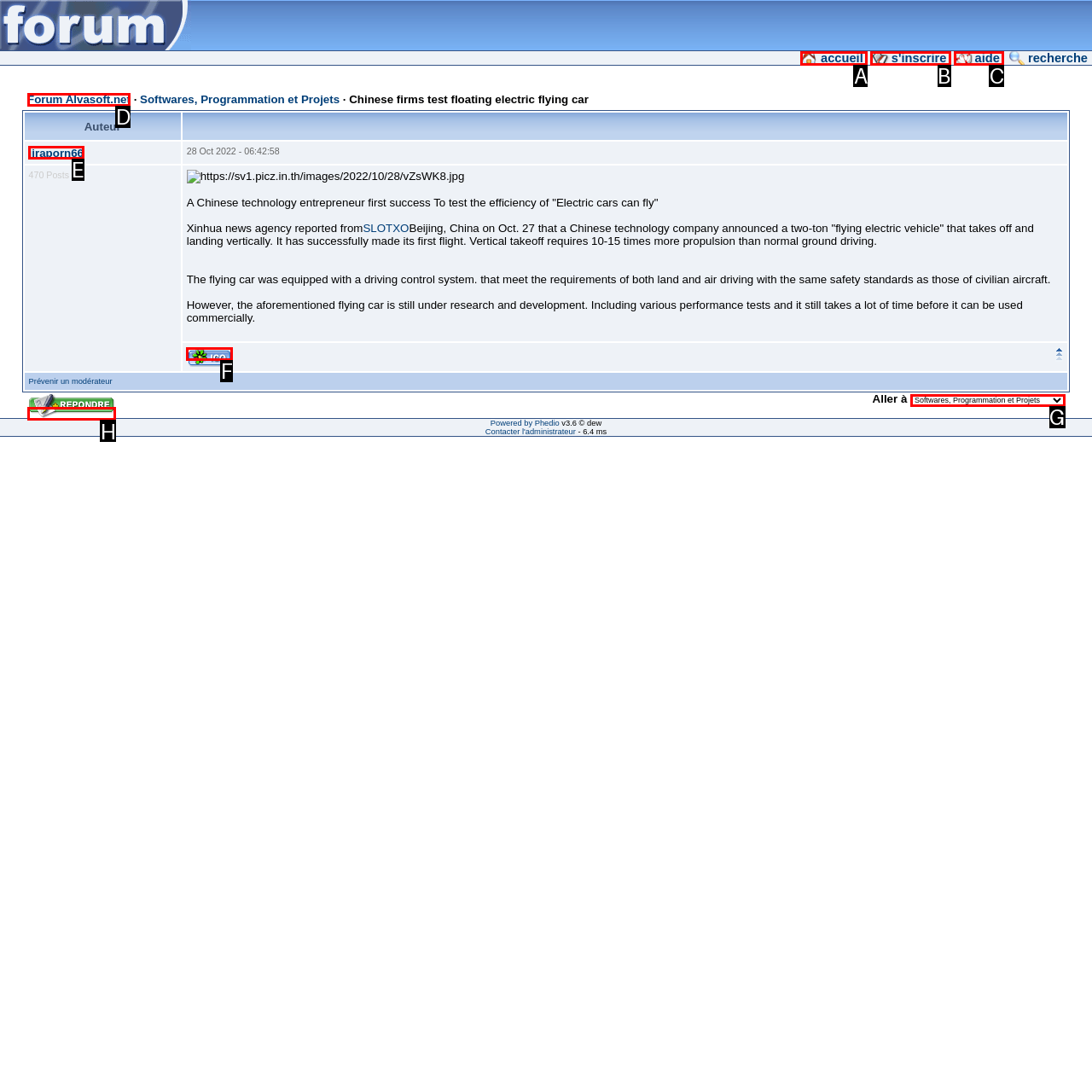Identify the HTML element to select in order to accomplish the following task: reply to the topic
Reply with the letter of the chosen option from the given choices directly.

H